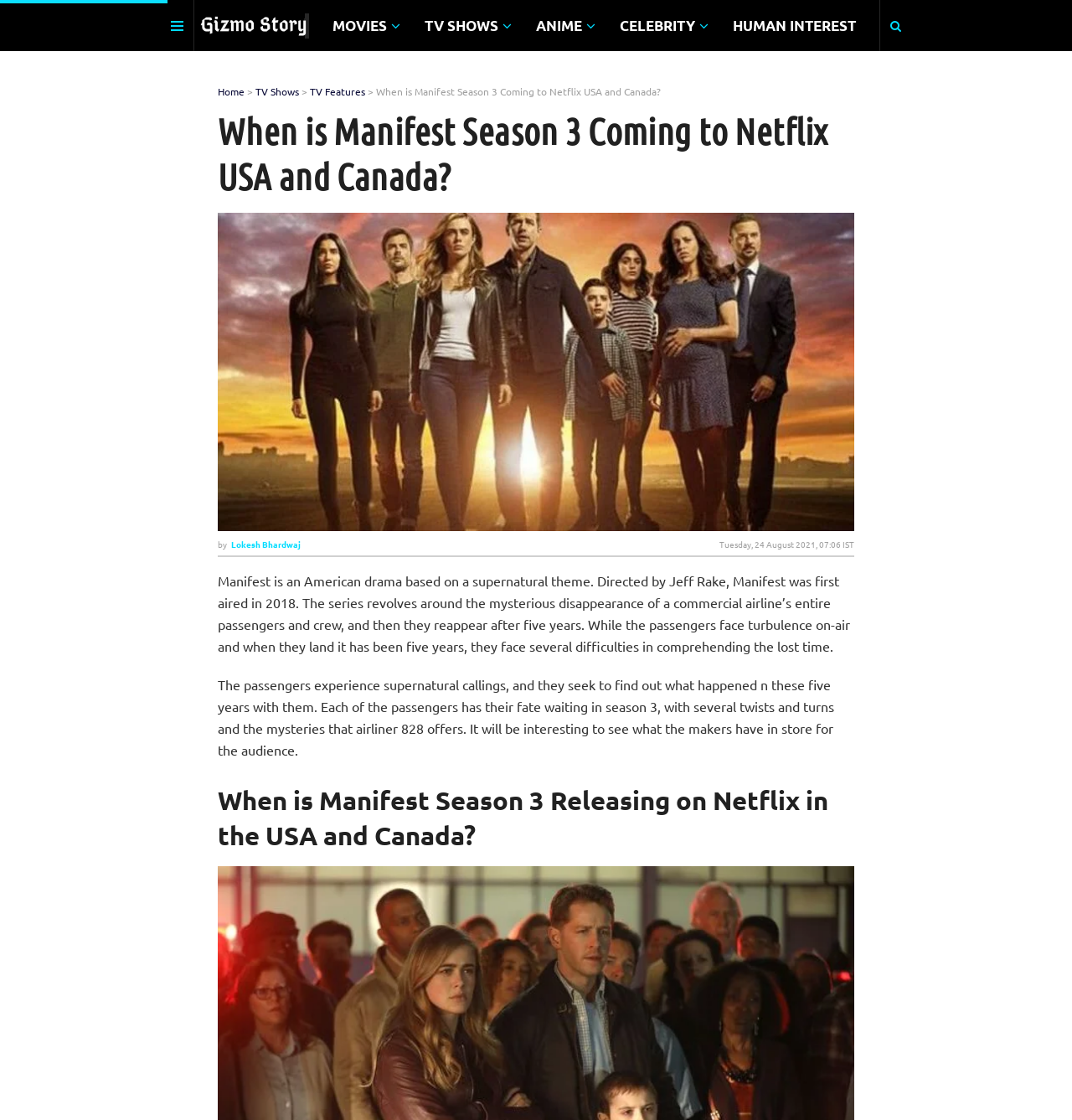Detail the features and information presented on the webpage.

The webpage is about the TV show Manifest, specifically discussing the release of Season 3 on Netflix in the USA and Canada. At the top, there are several links to different categories, including Movies, TV Shows, Anime, Celebrity, and Human Interest, which are aligned horizontally across the page. Below these links, there is a navigation menu with links to Home, TV Shows, and TV Features.

The main content of the page is divided into sections. The first section has a heading that matches the title of the webpage, "When is Manifest Season 3 Coming to Netflix USA and Canada?" Below this heading, there is a link to "Manifest Season 4" with an accompanying image. The author's name, Lokesh Bhardwaj, and the publication date, Tuesday, 24 August 2021, are also mentioned.

The next section provides a brief summary of the TV show Manifest, describing its supernatural theme, director, and plot. The text explains that the series revolves around the mysterious disappearance of a commercial airline's passengers and crew, who reappear after five years, and their struggles to comprehend the lost time.

Following this summary, there is another section that discusses the plot of Season 3, mentioning the passengers' supernatural callings and their quest to uncover what happened during the five years they were missing. The text hints at the twists and turns that await the audience in Season 3.

Finally, there is a heading that asks "When is Manifest Season 3 Releasing on Netflix in the USA and Canada?", which suggests that the webpage will provide an answer to this question.